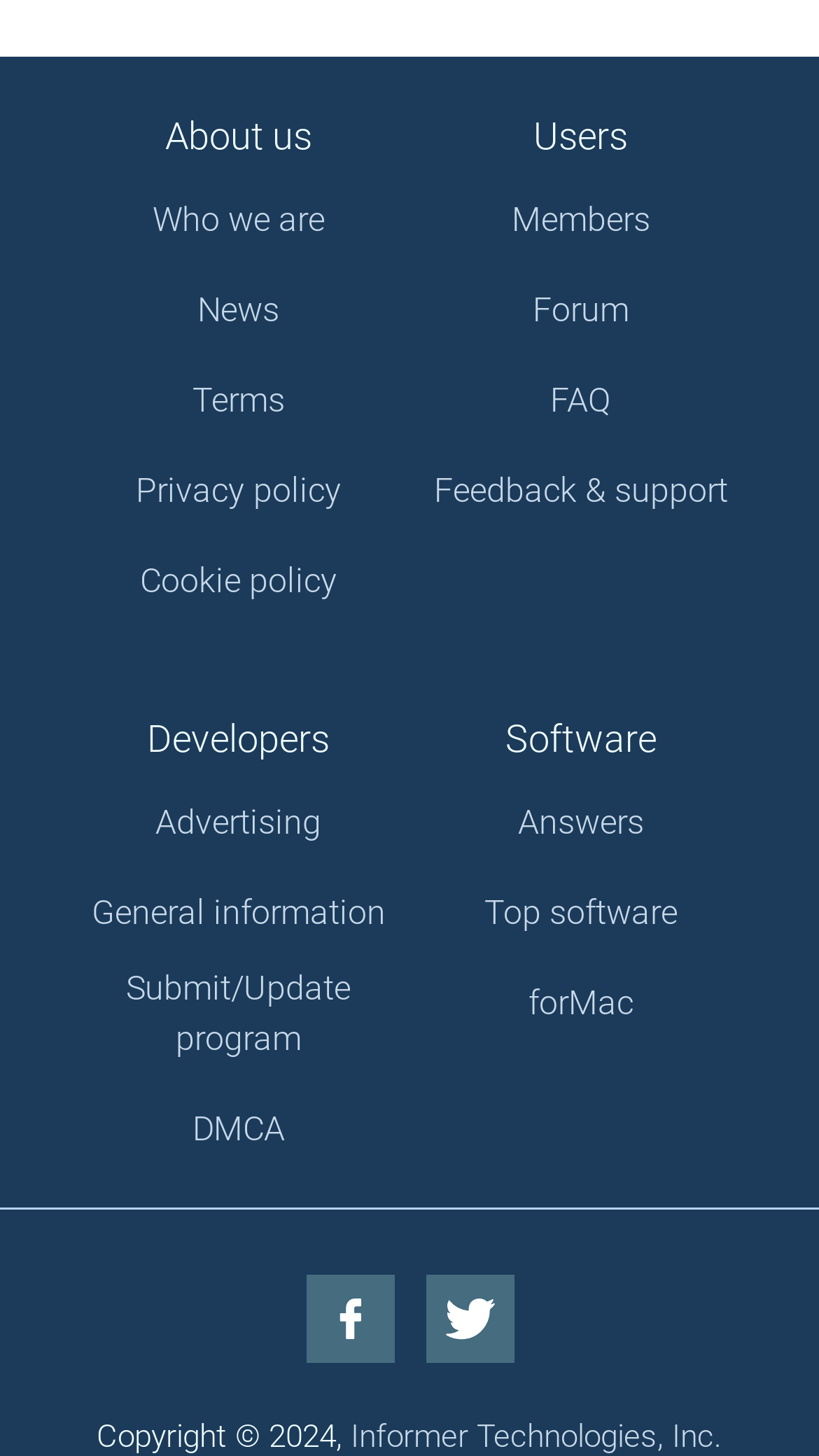Answer the question briefly using a single word or phrase: 
How many social media links are at the bottom of the webpage?

2